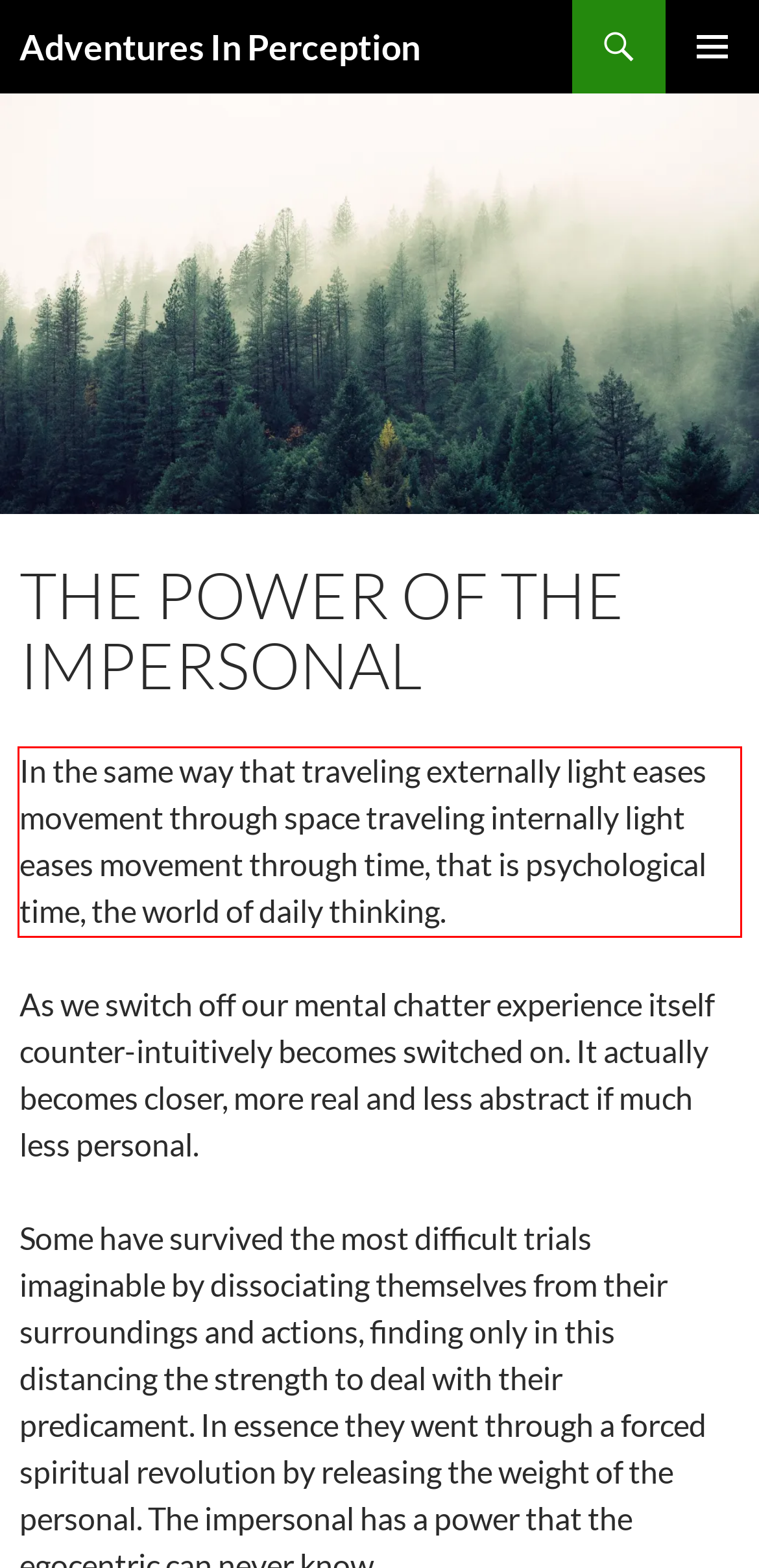Given a screenshot of a webpage, locate the red bounding box and extract the text it encloses.

In the same way that traveling externally light eases movement through space traveling internally light eases movement through time, that is psychological time, the world of daily thinking.